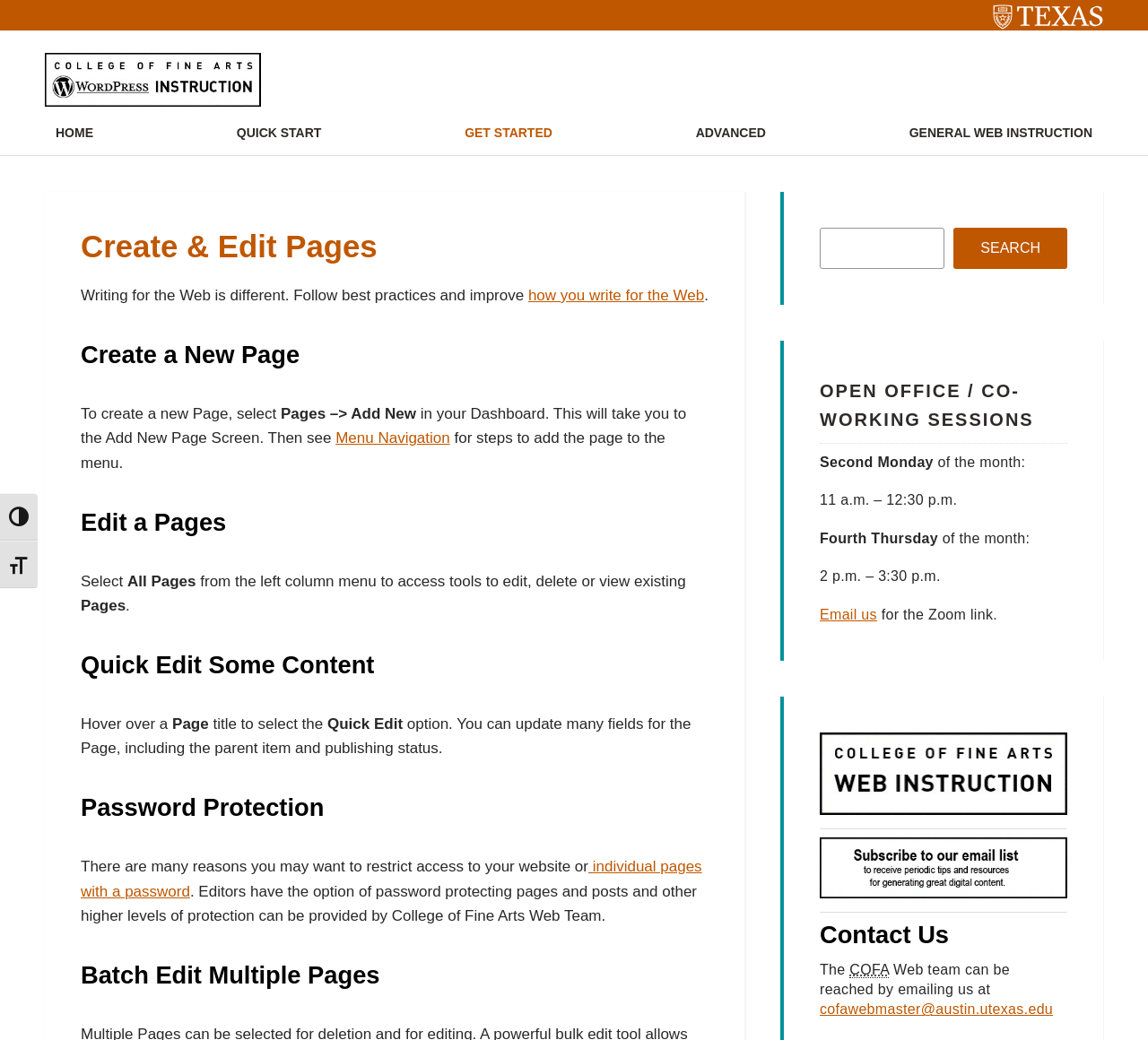What is the purpose of the 'TOGGLE HIGH CONTRAST' button? Analyze the screenshot and reply with just one word or a short phrase.

Accessibility